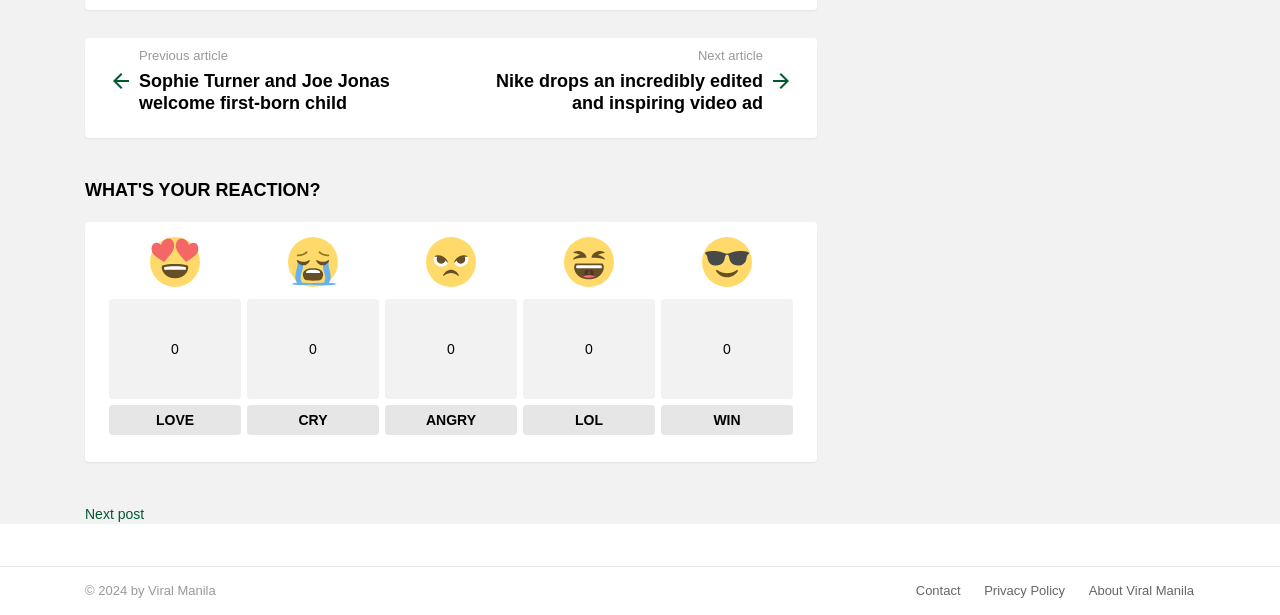Determine the bounding box coordinates of the UI element that matches the following description: "Privacy Policy". The coordinates should be four float numbers between 0 and 1 in the format [left, top, right, bottom].

[0.761, 0.948, 0.84, 0.974]